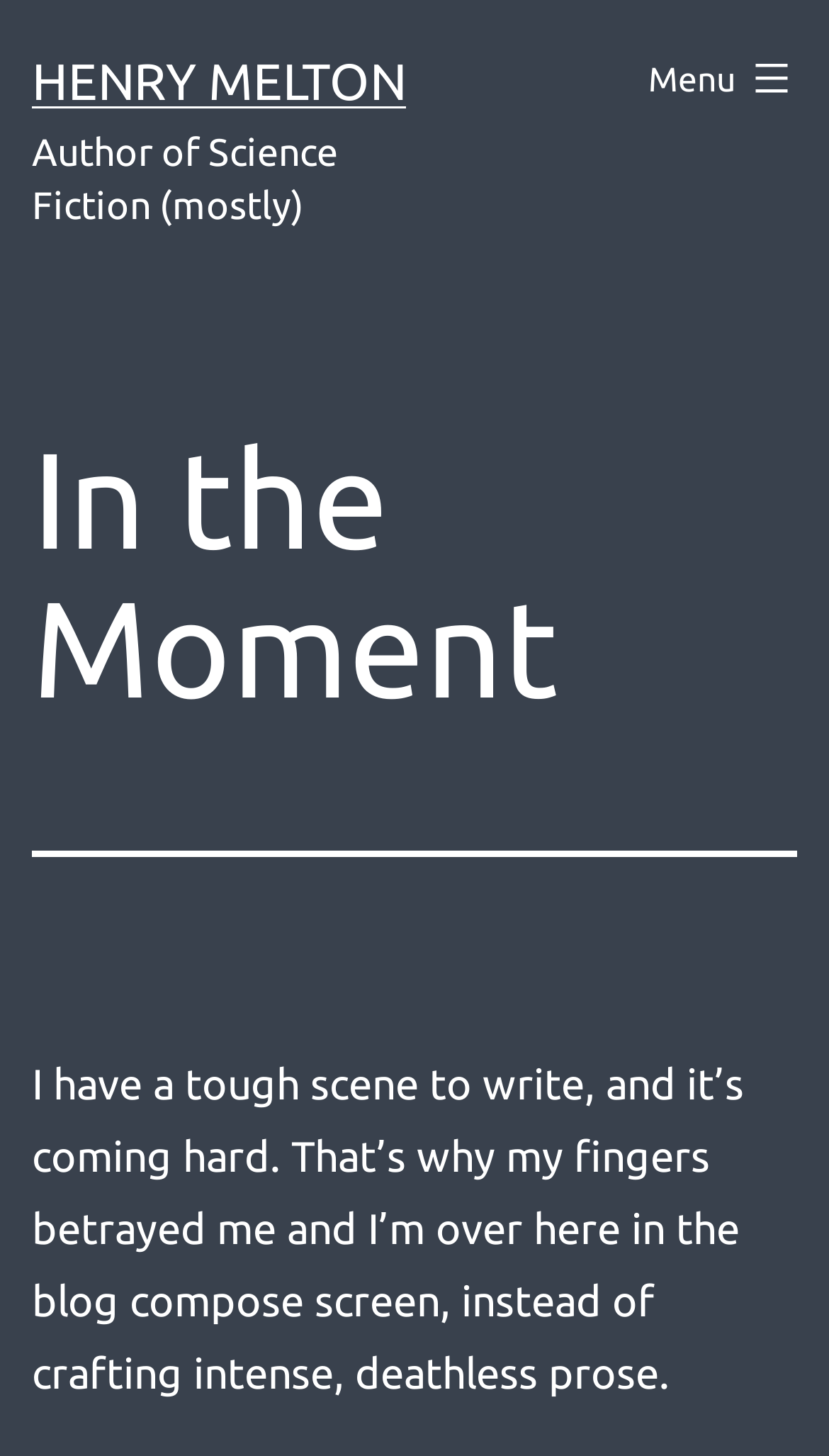Determine the primary headline of the webpage.

In the Moment